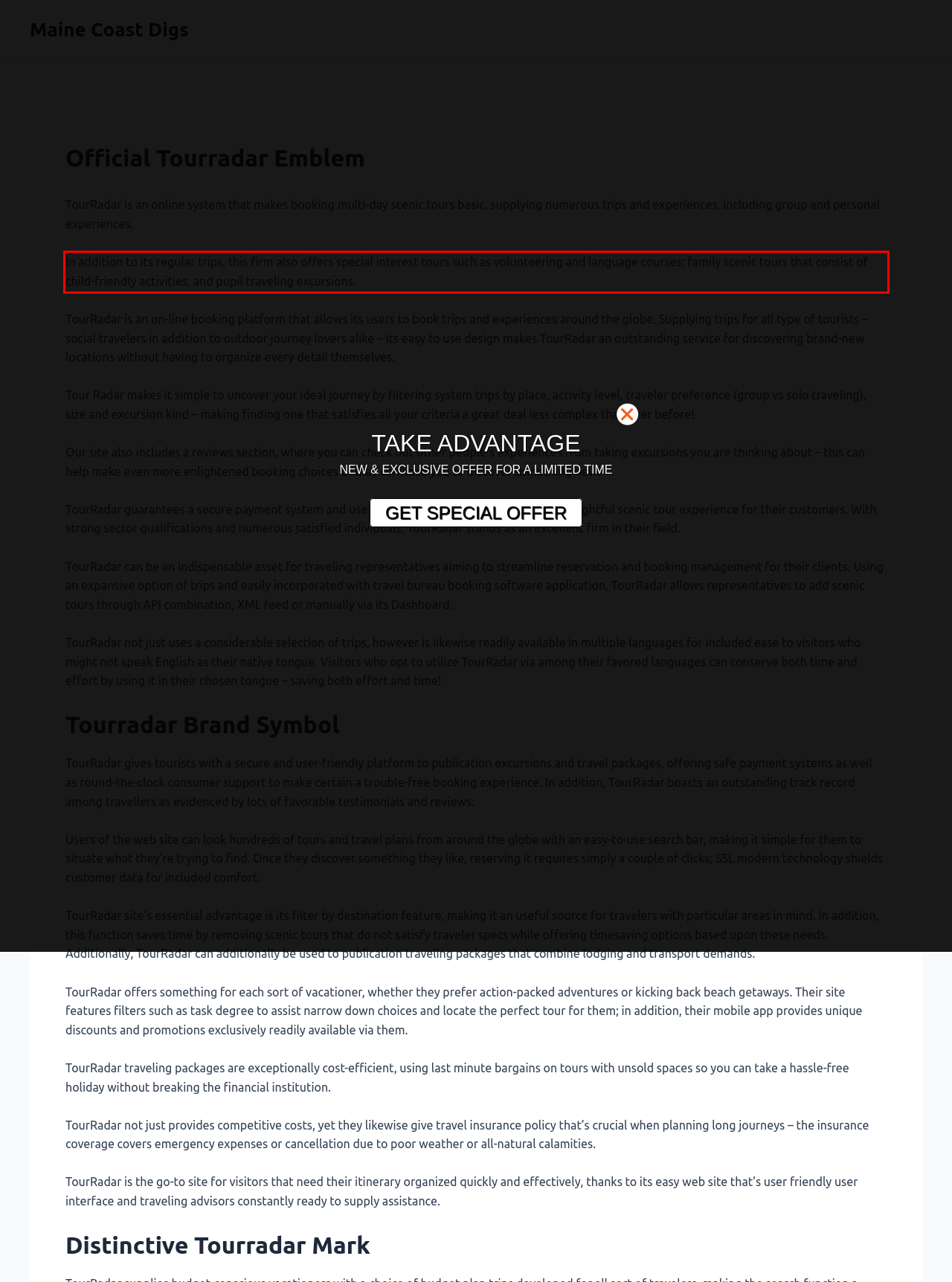You are looking at a screenshot of a webpage with a red rectangle bounding box. Use OCR to identify and extract the text content found inside this red bounding box.

In addition to its regular trips, this firm also offers special interest tours such as volunteering and language courses; family scenic tours that consist of child-friendly activities; and pupil traveling excursions.